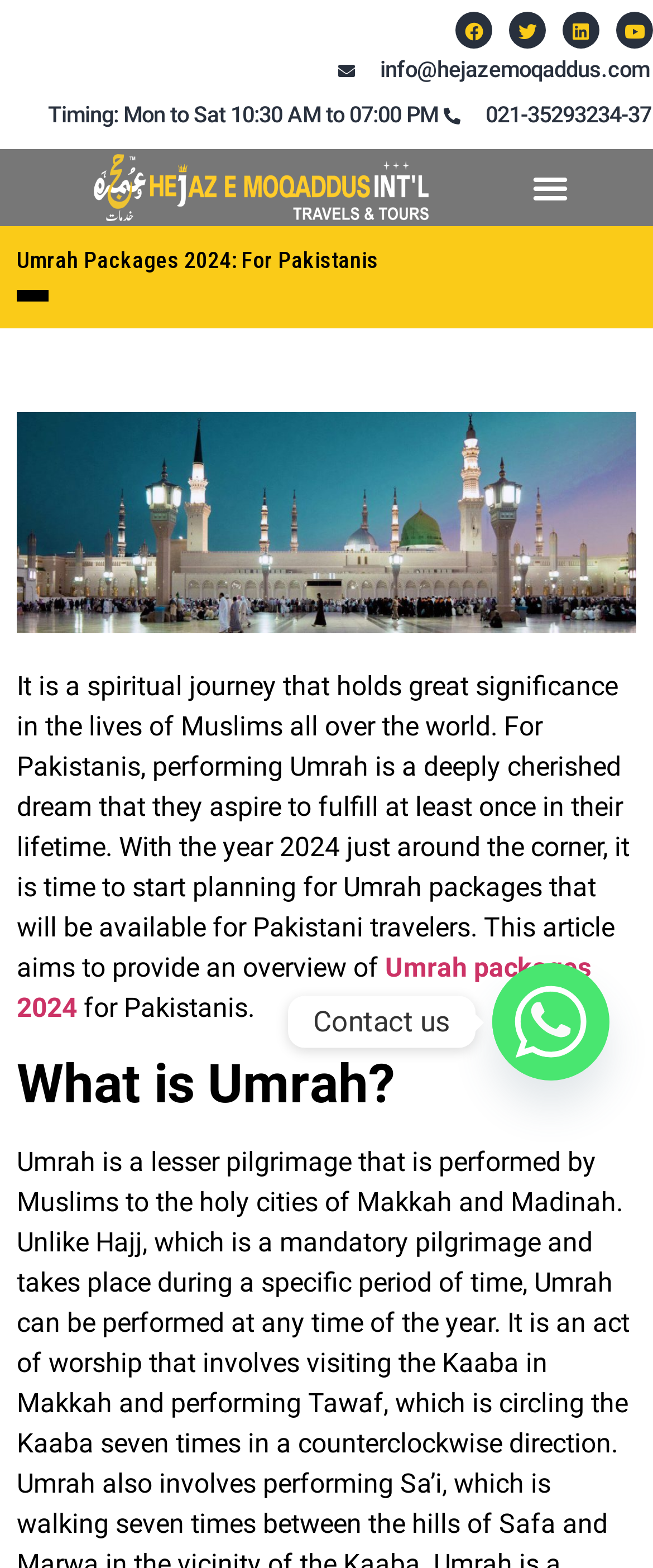Using a single word or phrase, answer the following question: 
What social media platforms are available?

Facebook, Twitter, Linkedin, Youtube